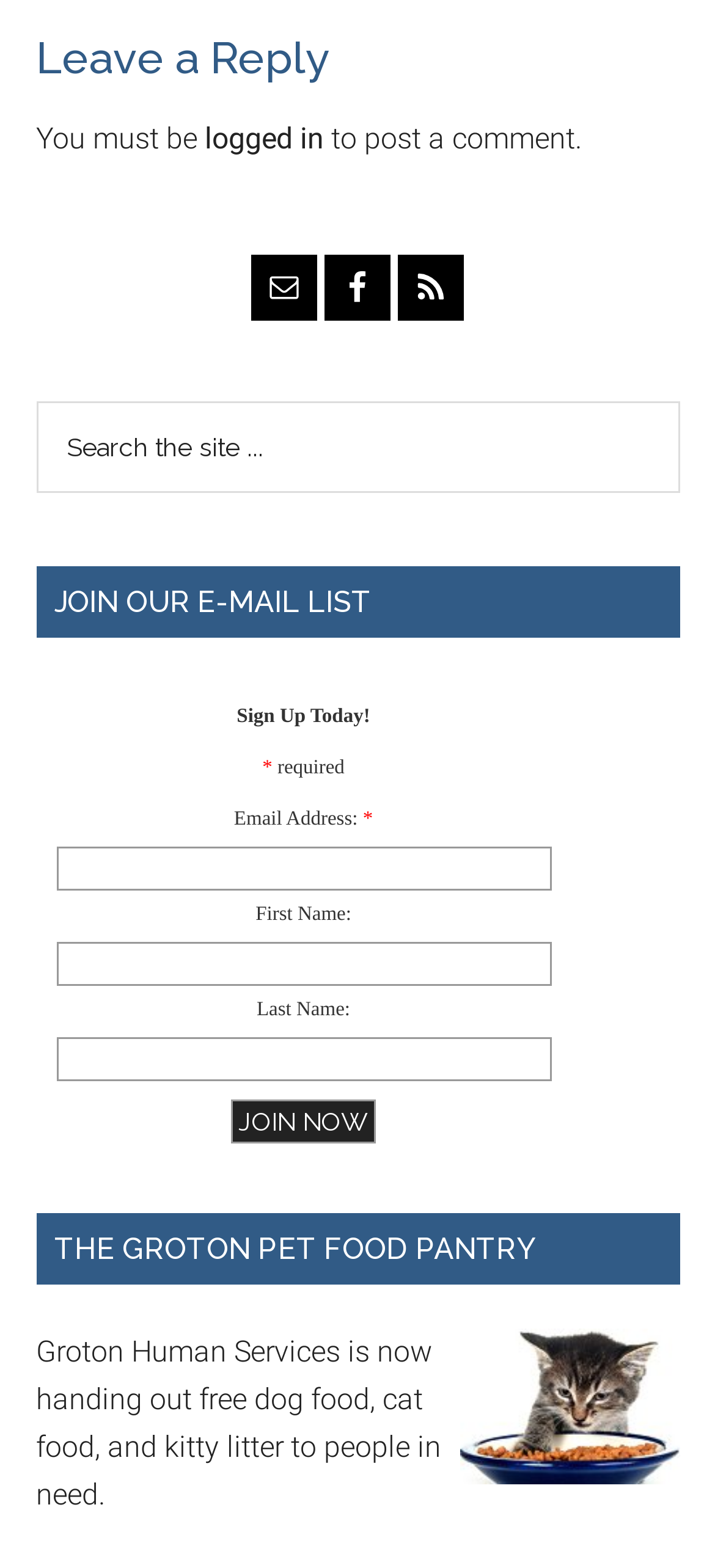Based on the image, please elaborate on the answer to the following question:
What is the service provided by the organization?

The webpage has a text 'Groton Human Services is now handing out free dog food, cat food, and kitty litter to people in need.' which suggests that the organization provides free pet food and litter to people in need.